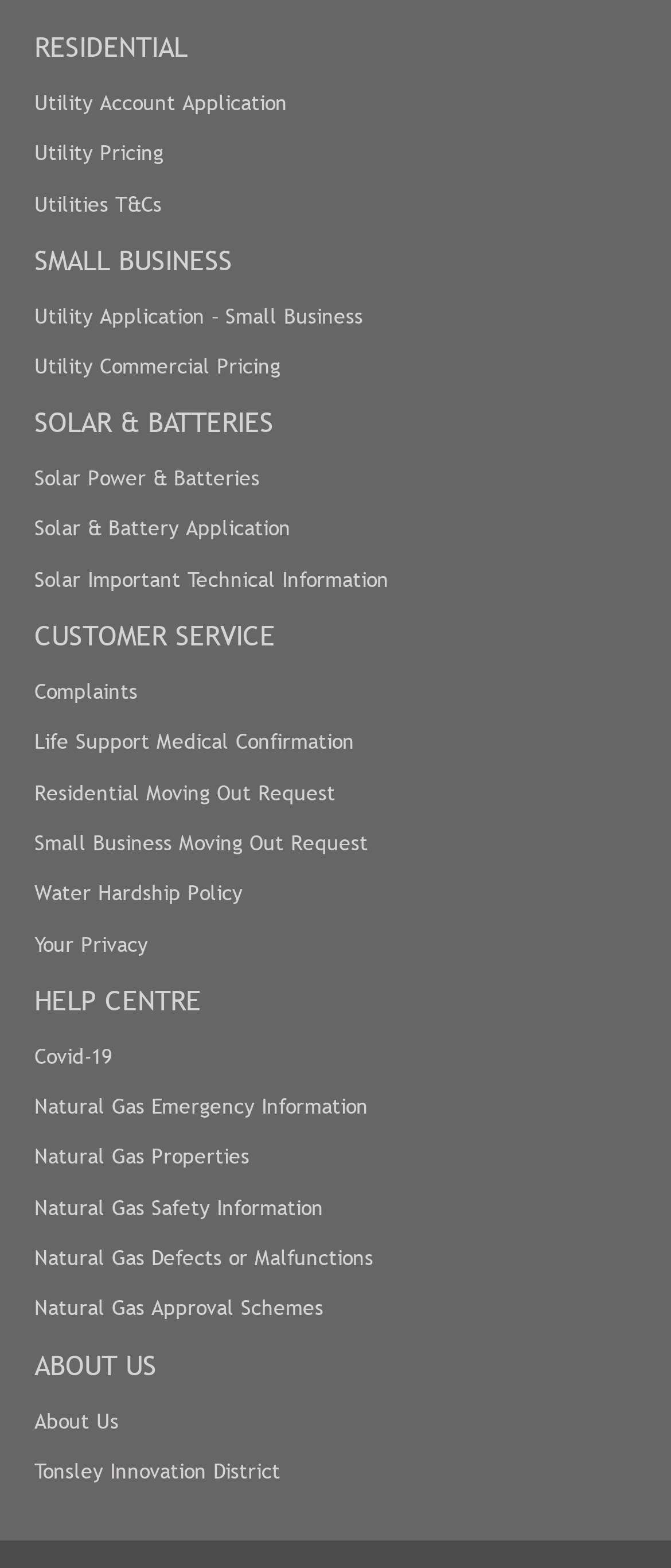Determine the bounding box coordinates for the area that should be clicked to carry out the following instruction: "Get help with moving out request".

[0.051, 0.496, 0.5, 0.515]